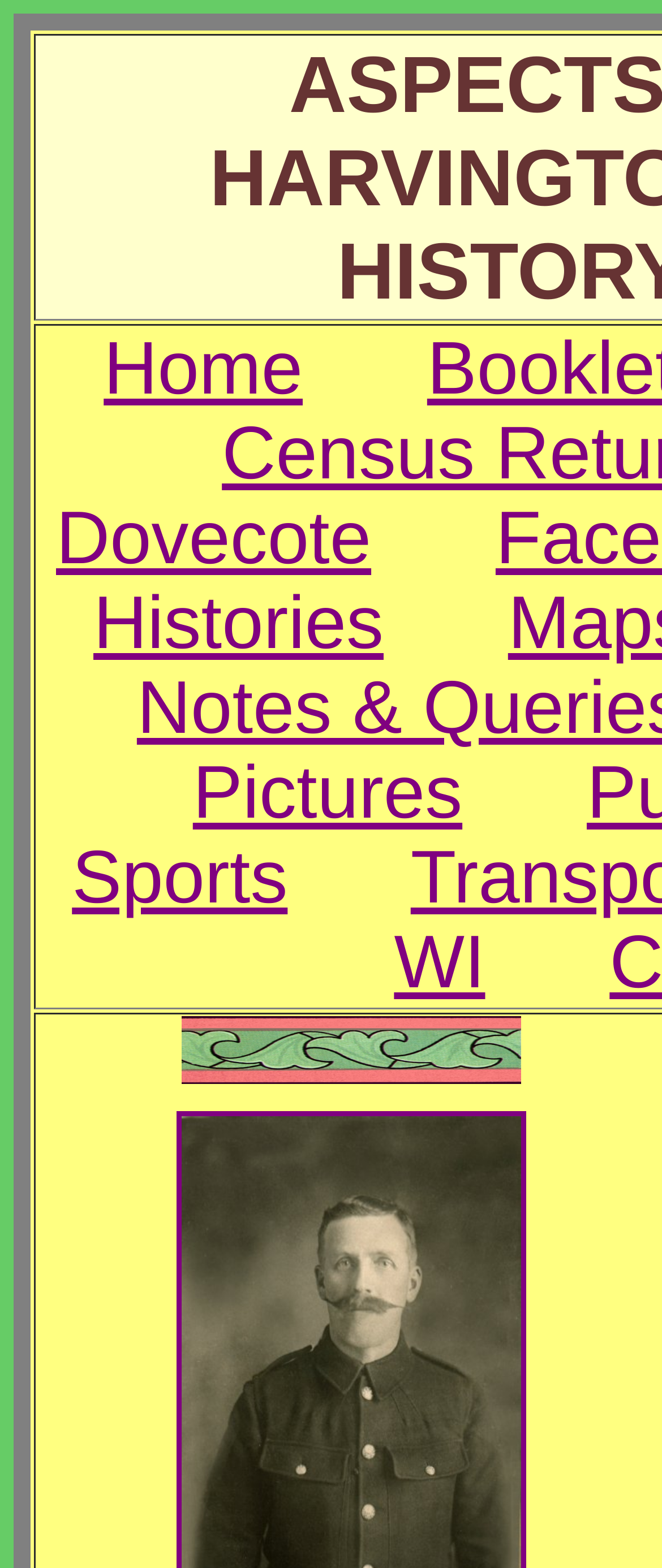Please answer the following question using a single word or phrase: 
What is the position of the 'Pictures' link?

Middle